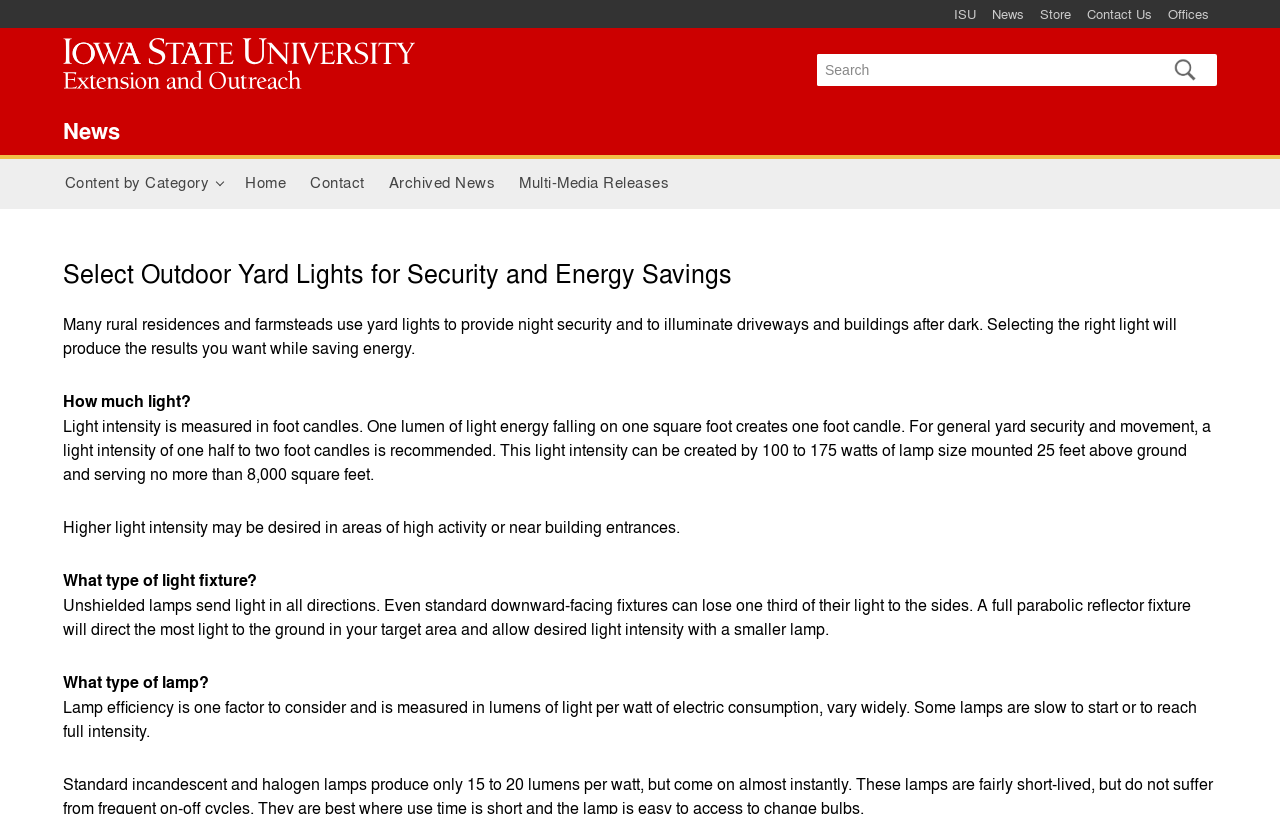Locate the bounding box coordinates of the region to be clicked to comply with the following instruction: "Skip to main content". The coordinates must be four float numbers between 0 and 1, in the form [left, top, right, bottom].

[0.434, 0.0, 0.491, 0.004]